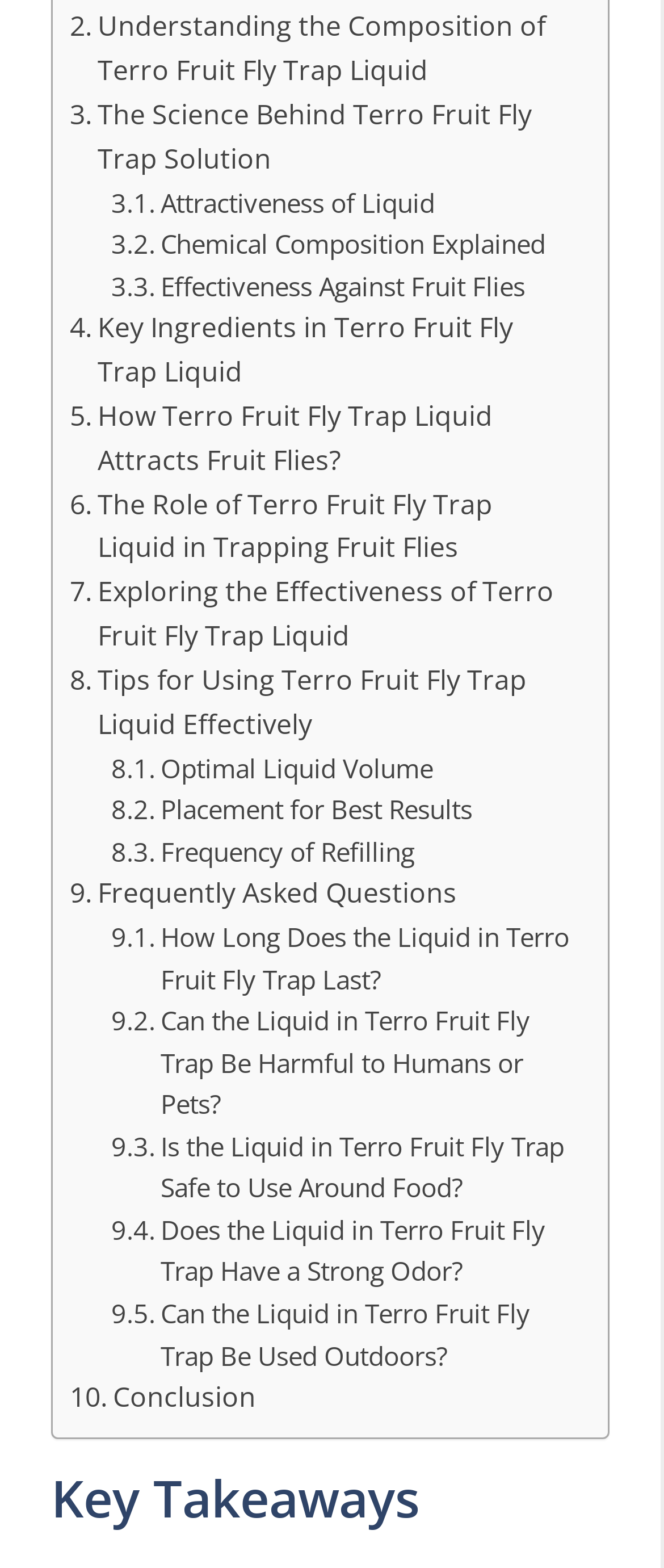Kindly determine the bounding box coordinates for the area that needs to be clicked to execute this instruction: "View the conclusion".

[0.105, 0.878, 0.385, 0.906]